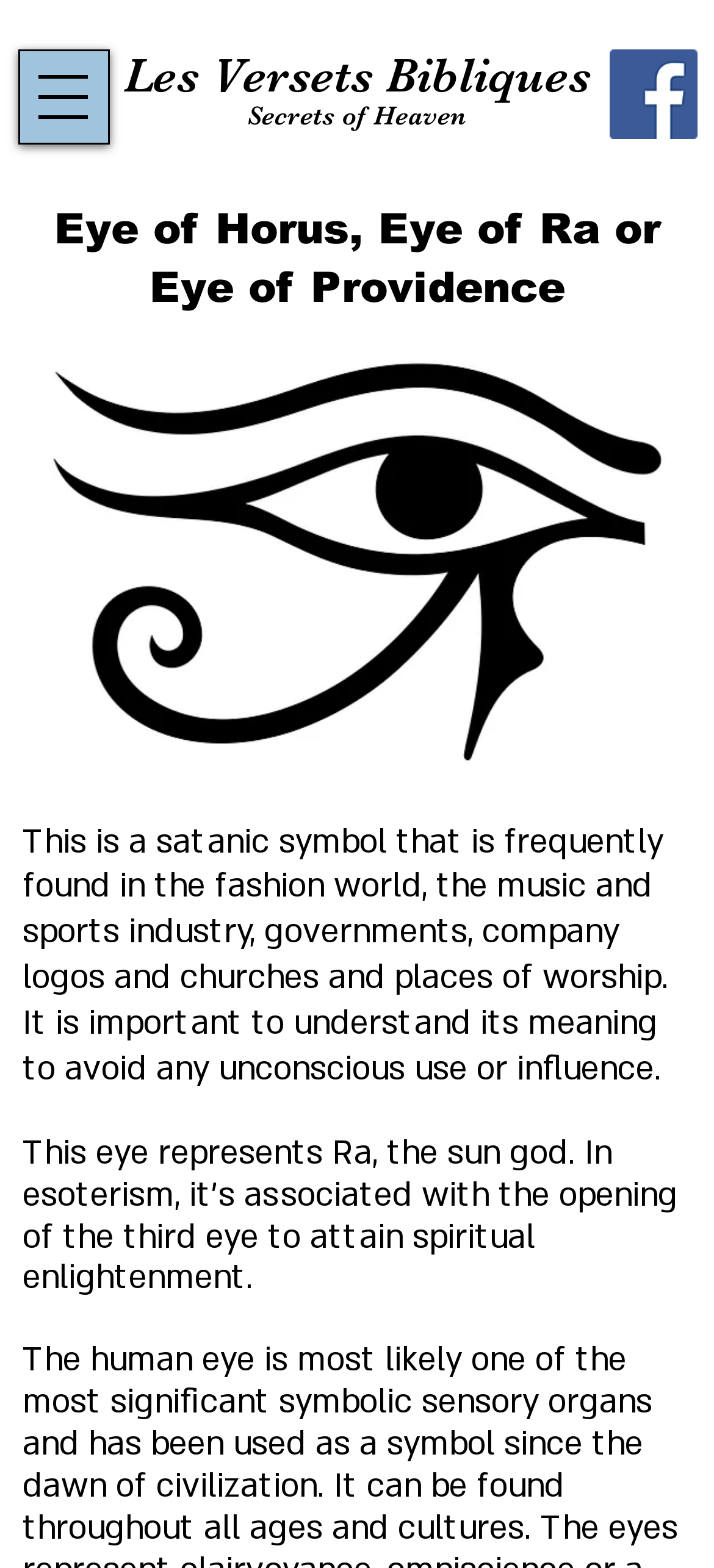What is the purpose of understanding the Eye of Providence symbol?
Please respond to the question with as much detail as possible.

According to the webpage, it is important to understand the meaning of the Eye of Providence symbol to avoid any unconscious use or influence, as stated in the StaticText element with ID 204.